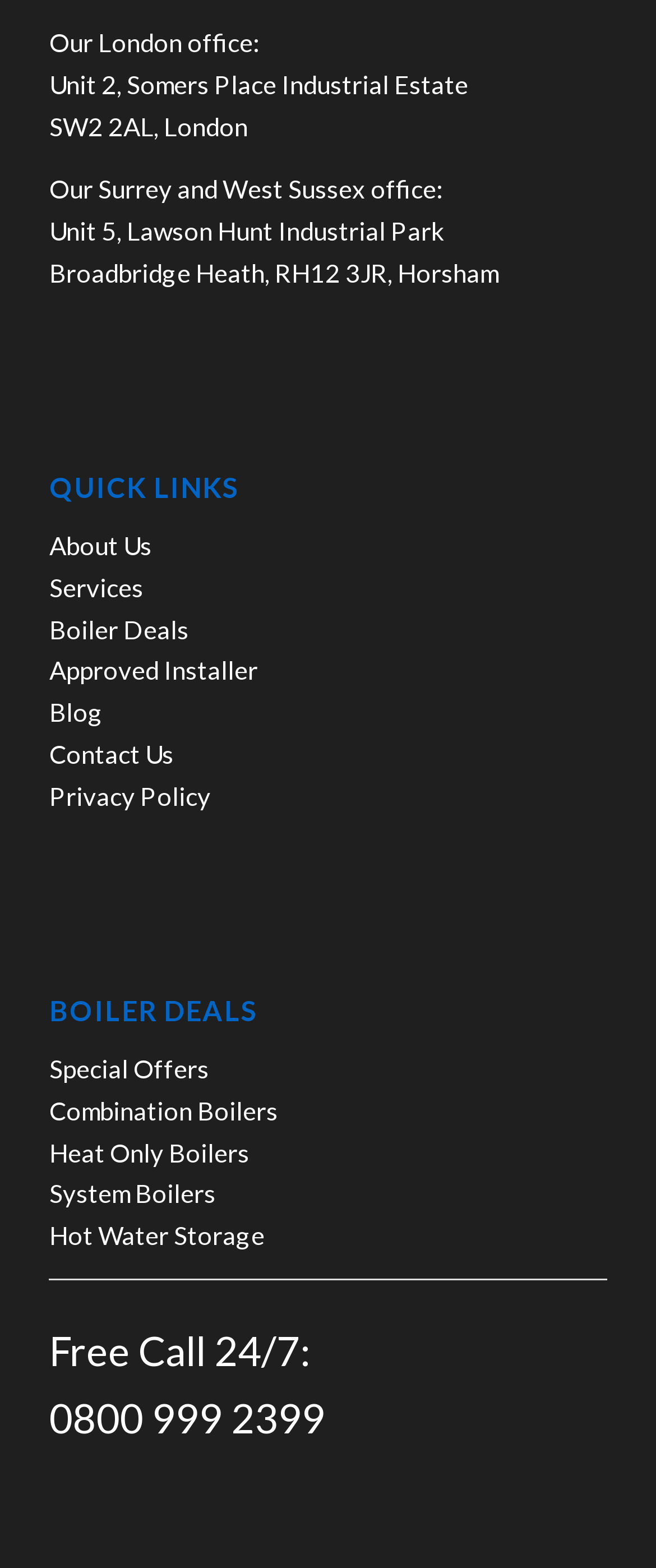Please give a concise answer to this question using a single word or phrase: 
What is the address of the London office?

Unit 2, Somers Place Industrial Estate, SW2 2AL, London